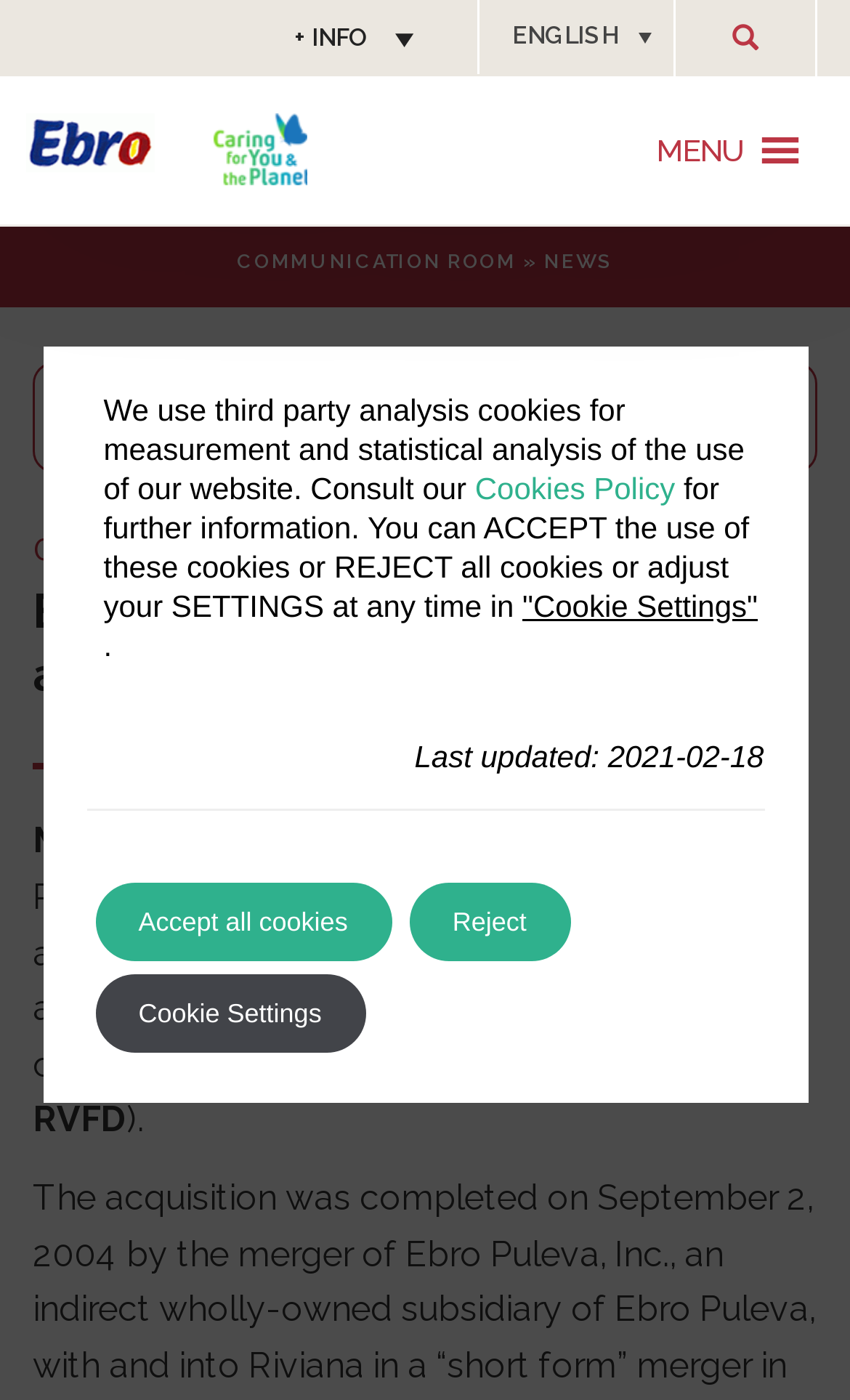Give a one-word or one-phrase response to the question:
What is the name of the company that acquired Riviana Foods Inc.?

Ebro Puleva S.A.